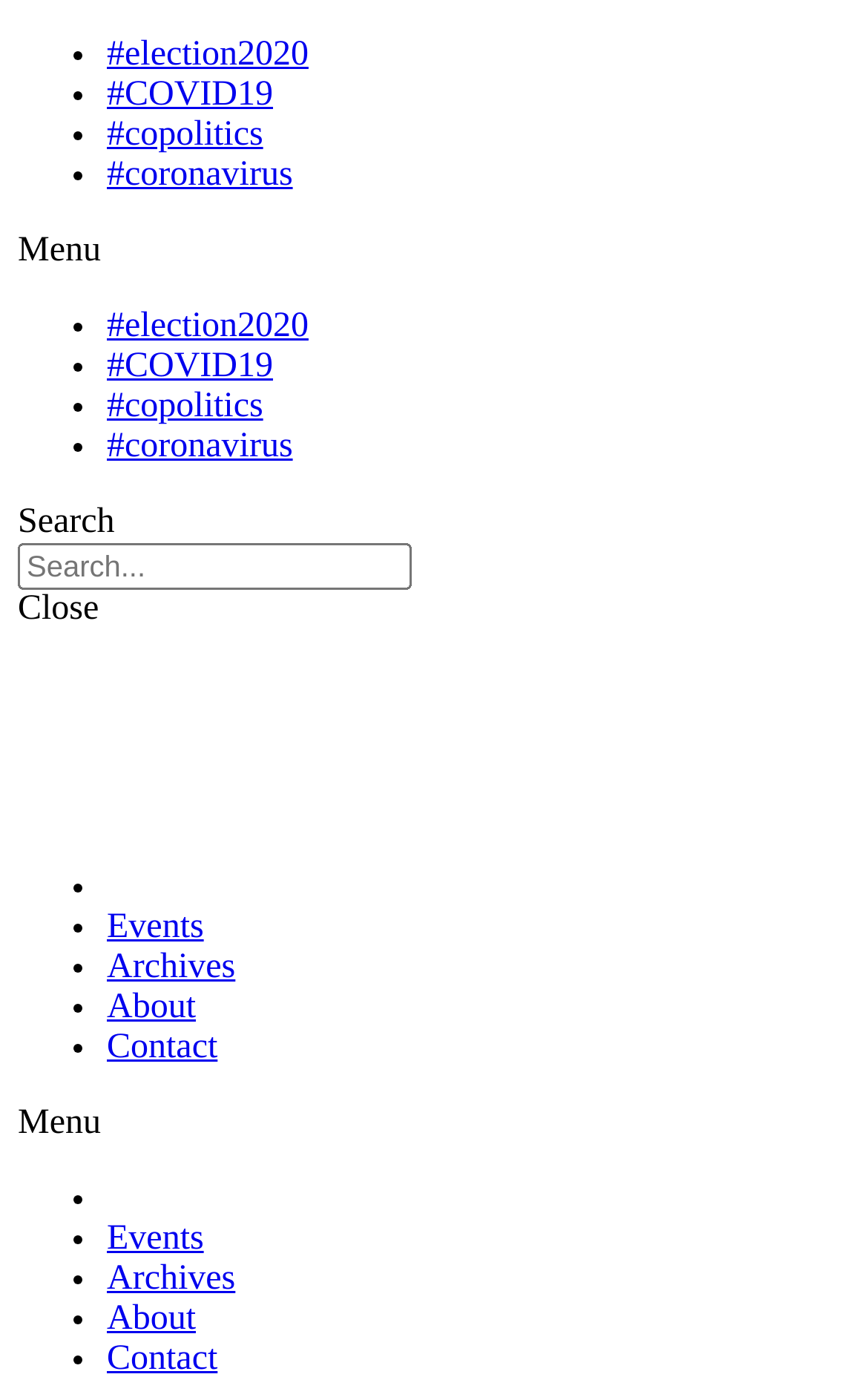Using the webpage screenshot, find the UI element described by parent_node: Close name="s" placeholder="Search..." title="Search". Provide the bounding box coordinates in the format (top-left x, top-left y, bottom-right x, bottom-right y), ensuring all values are floating point numbers between 0 and 1.

[0.021, 0.394, 0.474, 0.428]